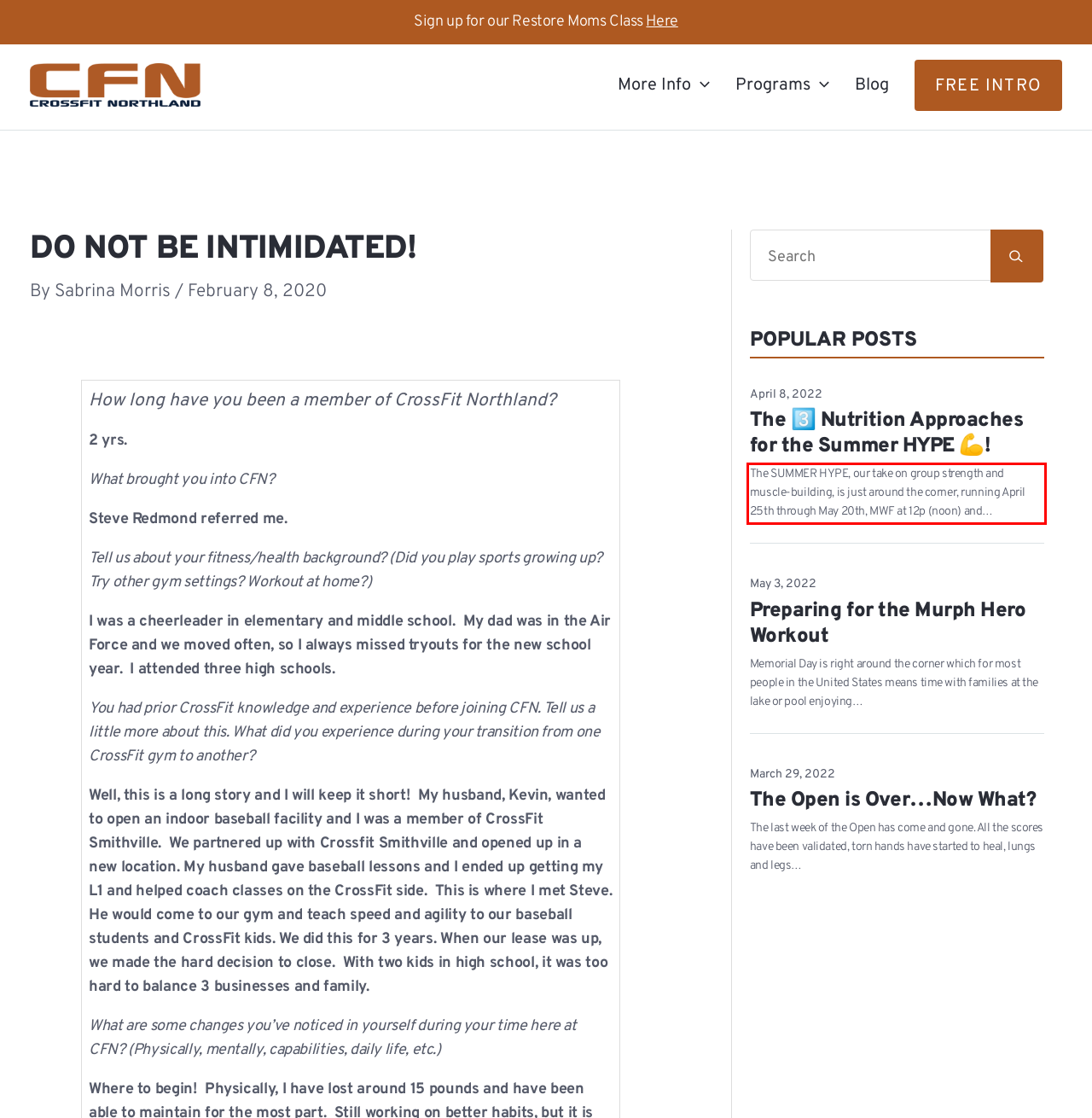Please perform OCR on the UI element surrounded by the red bounding box in the given webpage screenshot and extract its text content.

The SUMMER HYPE, our take on group strength and muscle-building, is just around the corner, running April 25th through May 20th, MWF at 12p (noon) and…